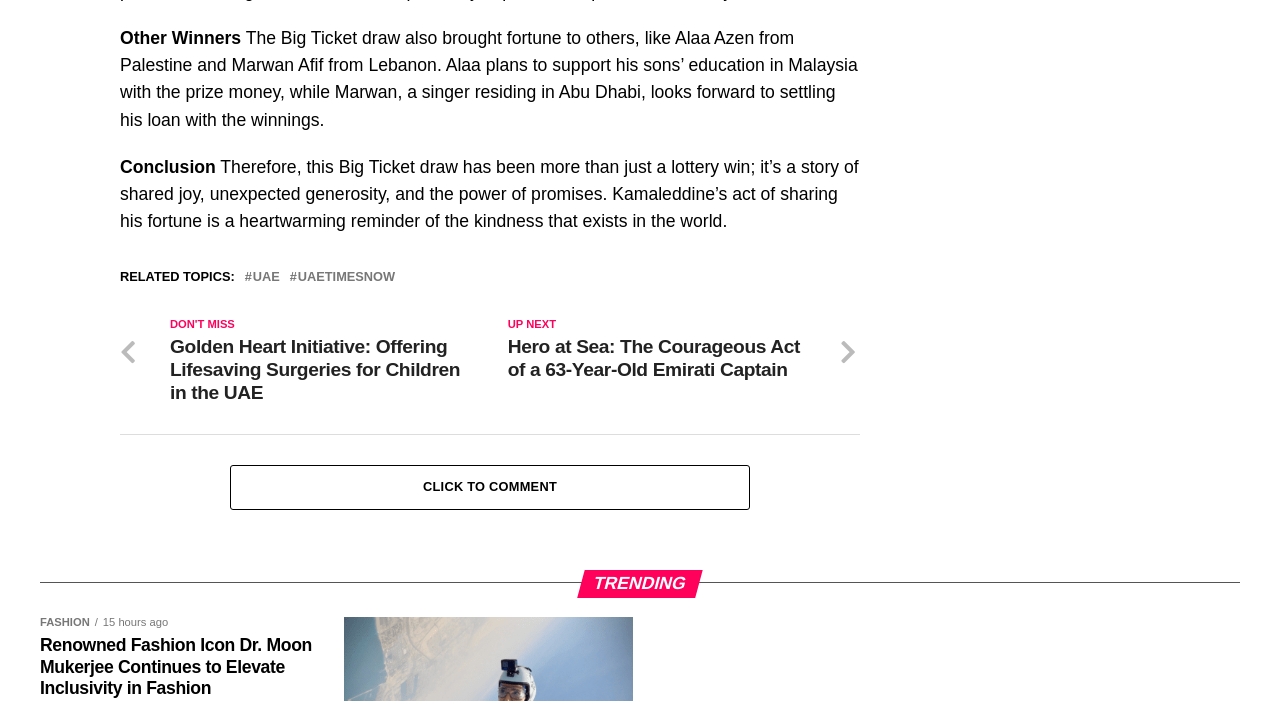What is the theme of the story?
Please provide an in-depth and detailed response to the question.

The story is about the kindness and generosity of Kamaleddine, who shared his fortune with others, and how it brought joy and happiness to those around him.